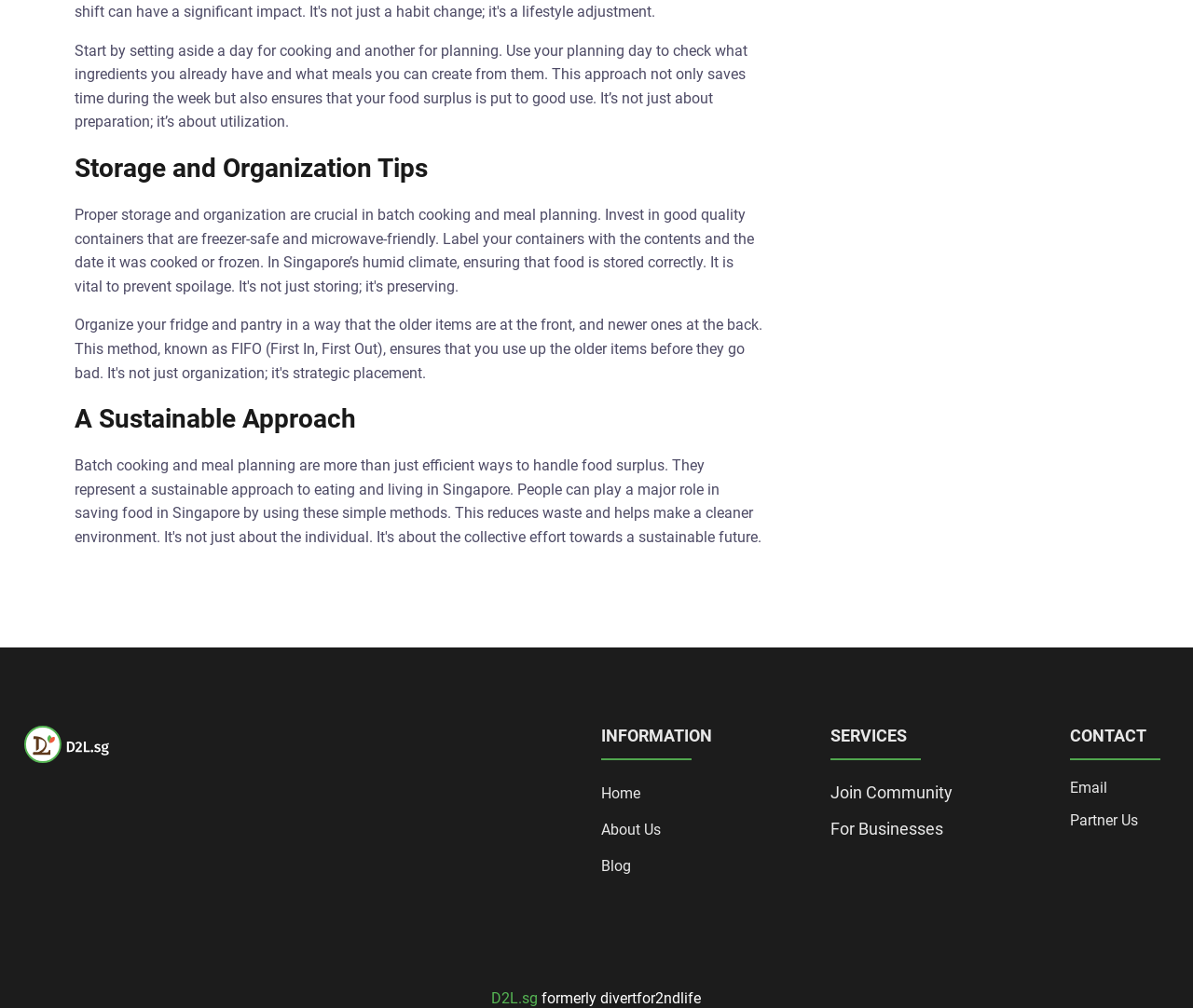Determine the bounding box coordinates for the UI element matching this description: "alt="logo"".

[0.02, 0.72, 0.091, 0.757]